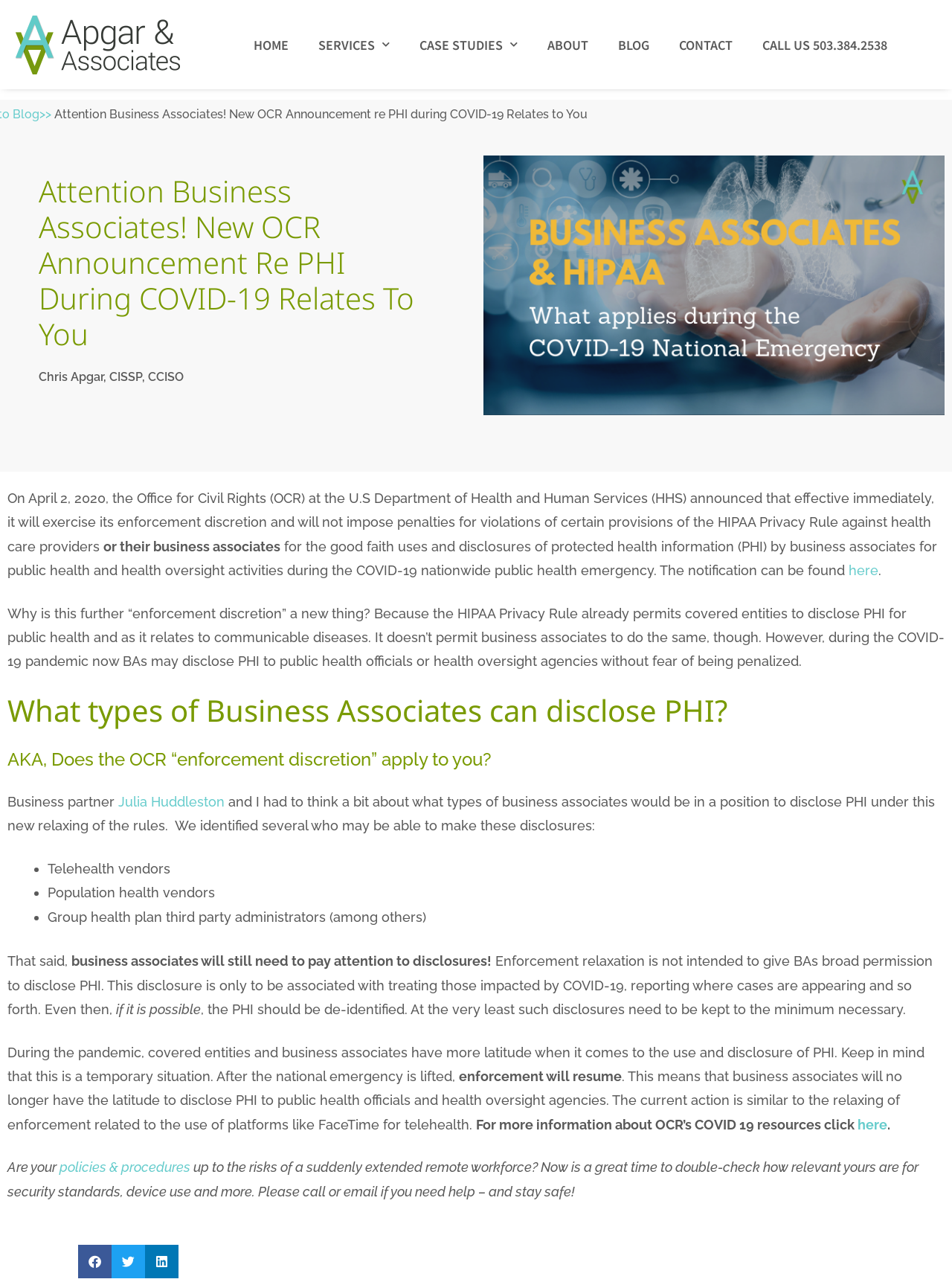Please find the bounding box for the UI element described by: "here".

[0.901, 0.871, 0.932, 0.883]